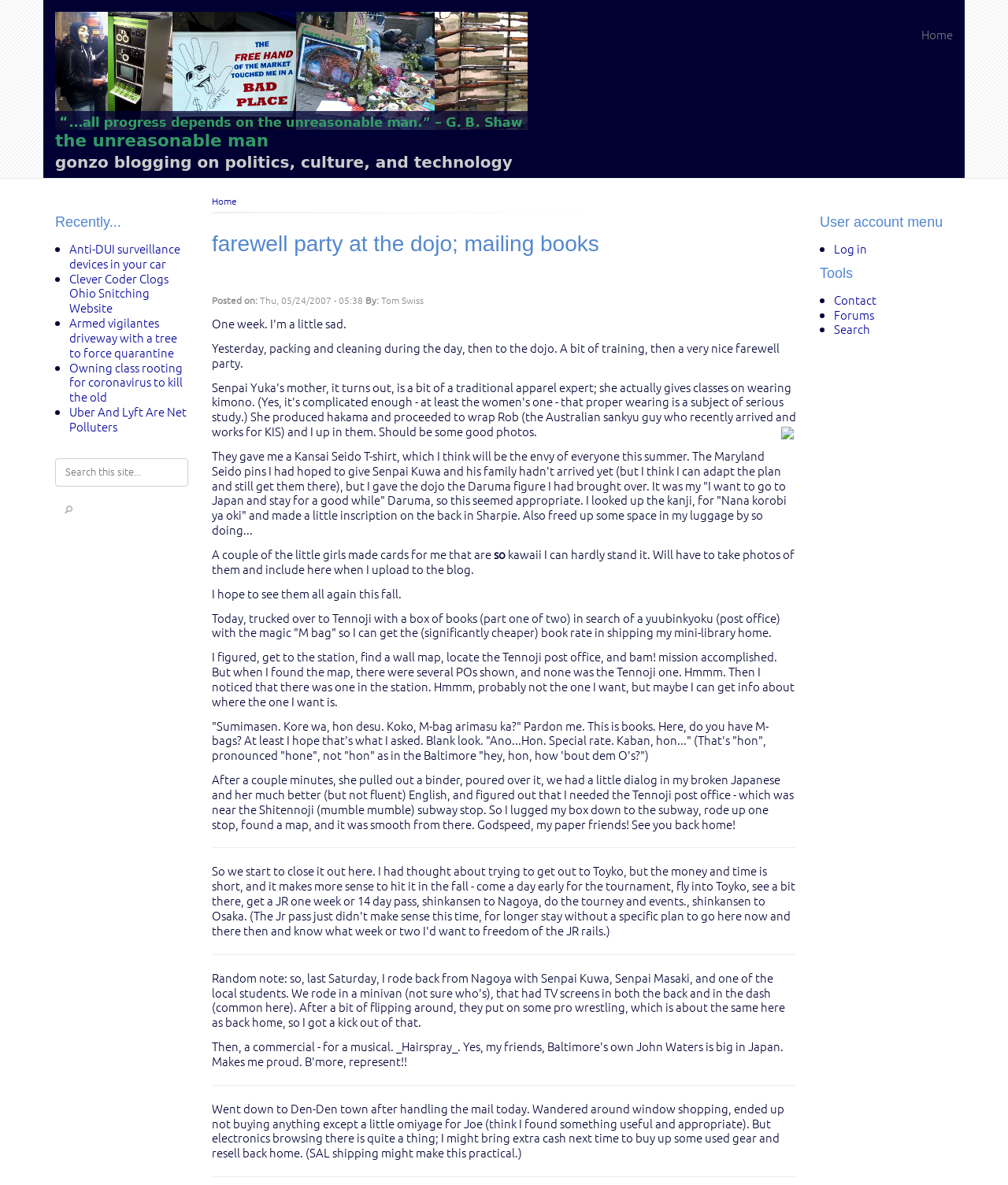What is the blogger giving to Senpai Kuwa and his family?
Using the image, give a concise answer in the form of a single word or short phrase.

Maryland Seido pins